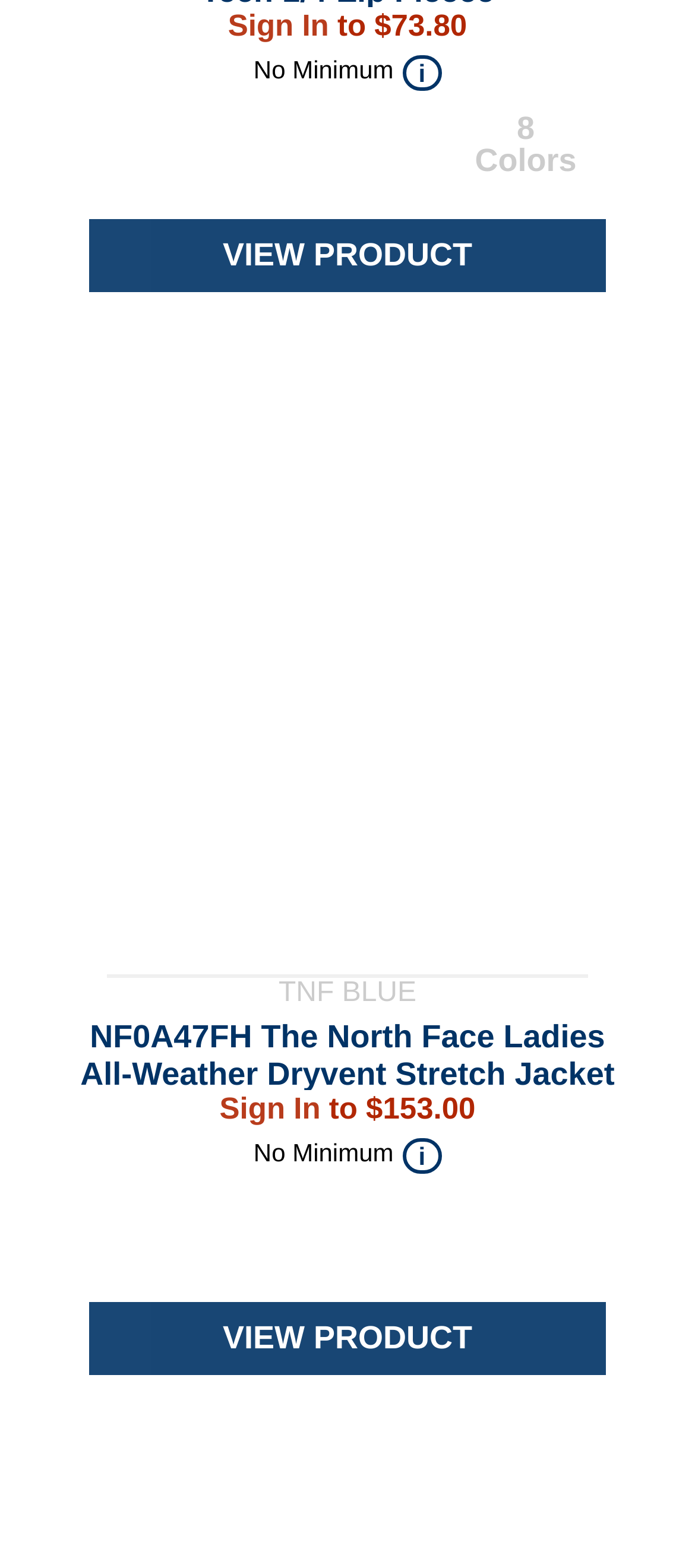Please find the bounding box coordinates of the clickable region needed to complete the following instruction: "View product". The bounding box coordinates must consist of four float numbers between 0 and 1, i.e., [left, top, right, bottom].

[0.128, 0.831, 0.872, 0.877]